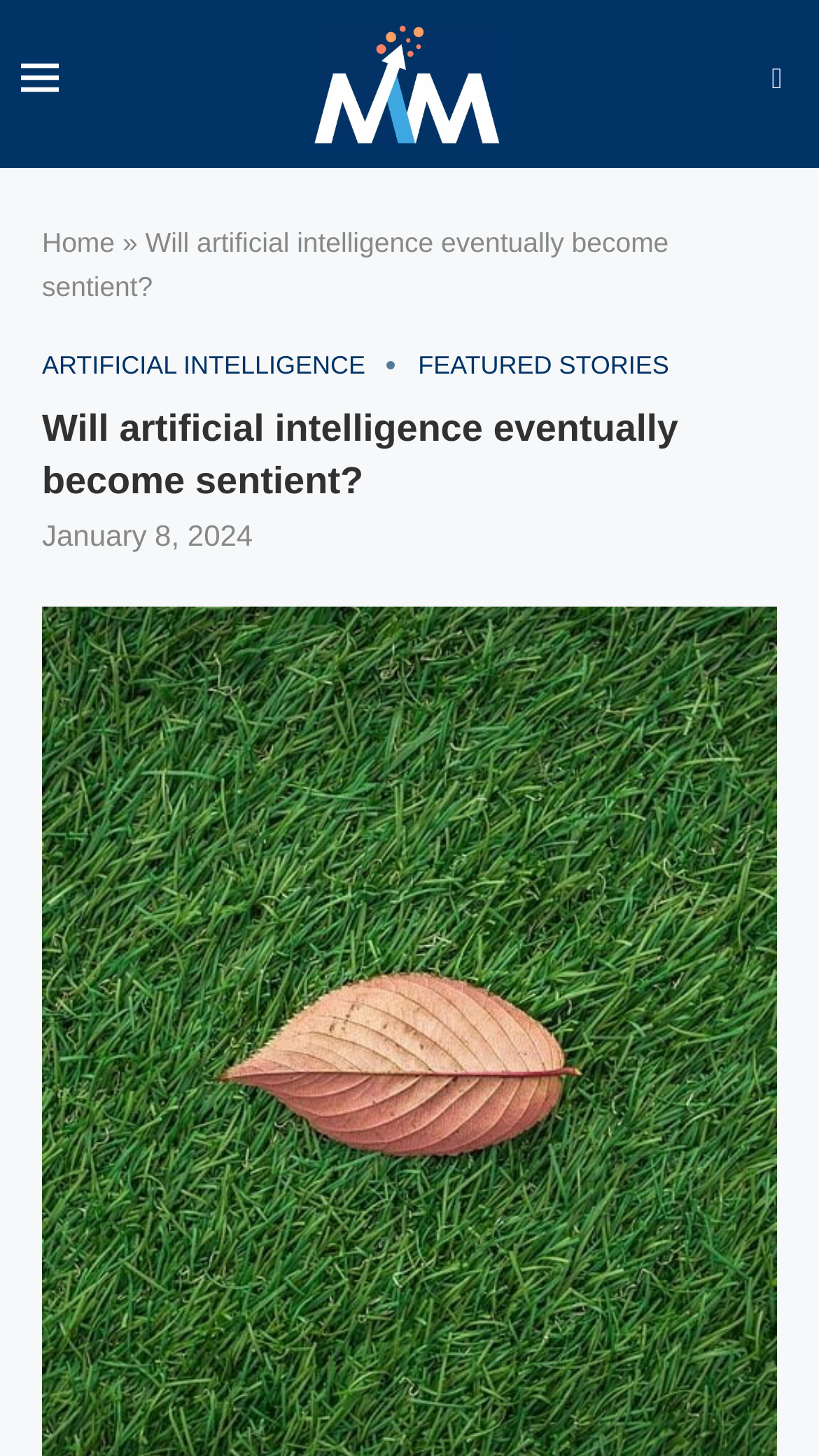What is the category of the featured story?
Can you give a detailed and elaborate answer to the question?

By analyzing the webpage structure, I found a link 'ARTIFICIAL INTELLIGENCE' which is a sub-element of the 'FEATURED STORIES' link, indicating that the featured story belongs to the category of ARTIFICIAL INTELLIGENCE.